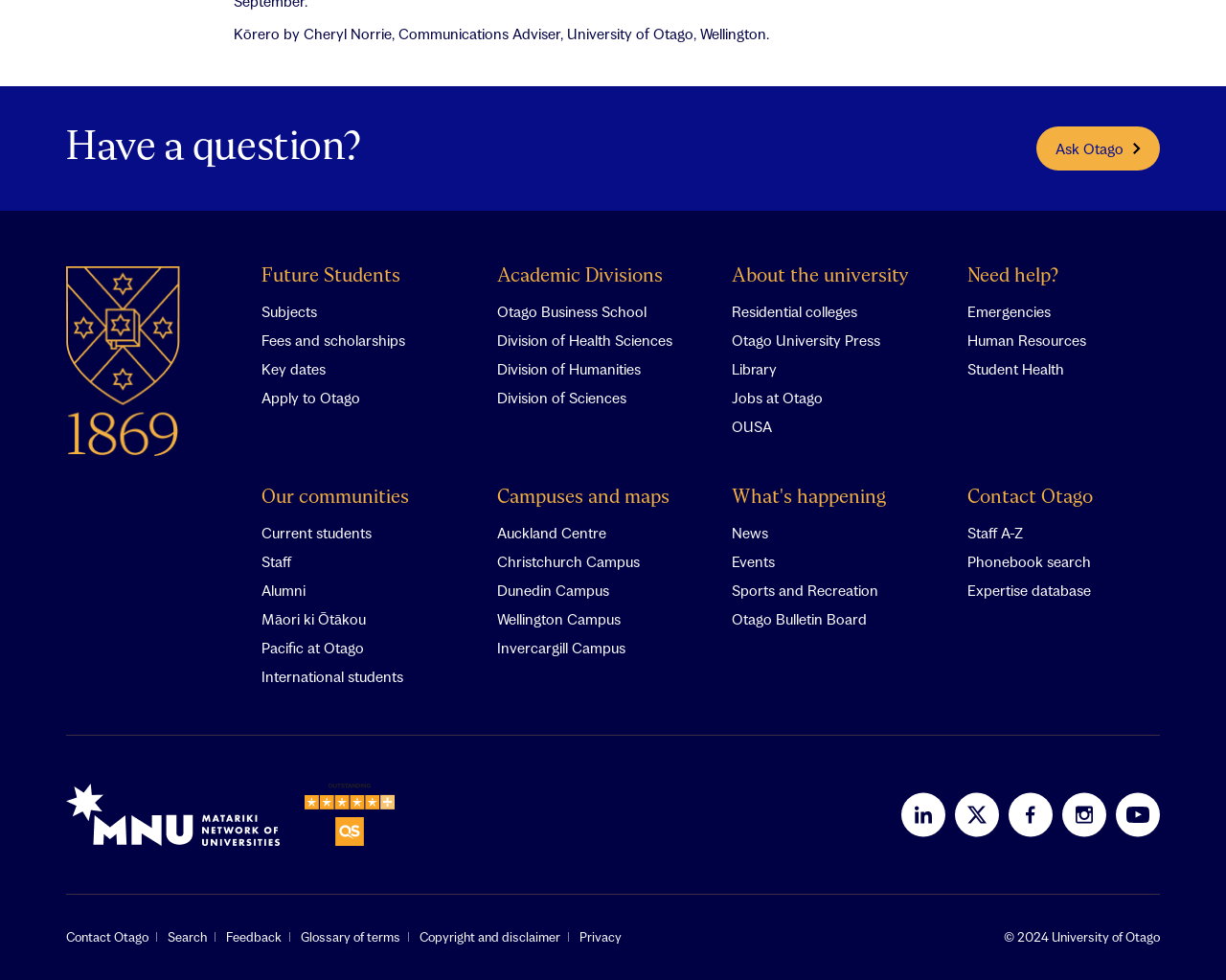Please determine the bounding box coordinates of the area that needs to be clicked to complete this task: 'Check Emergencies'. The coordinates must be four float numbers between 0 and 1, formatted as [left, top, right, bottom].

[0.789, 0.312, 0.857, 0.323]